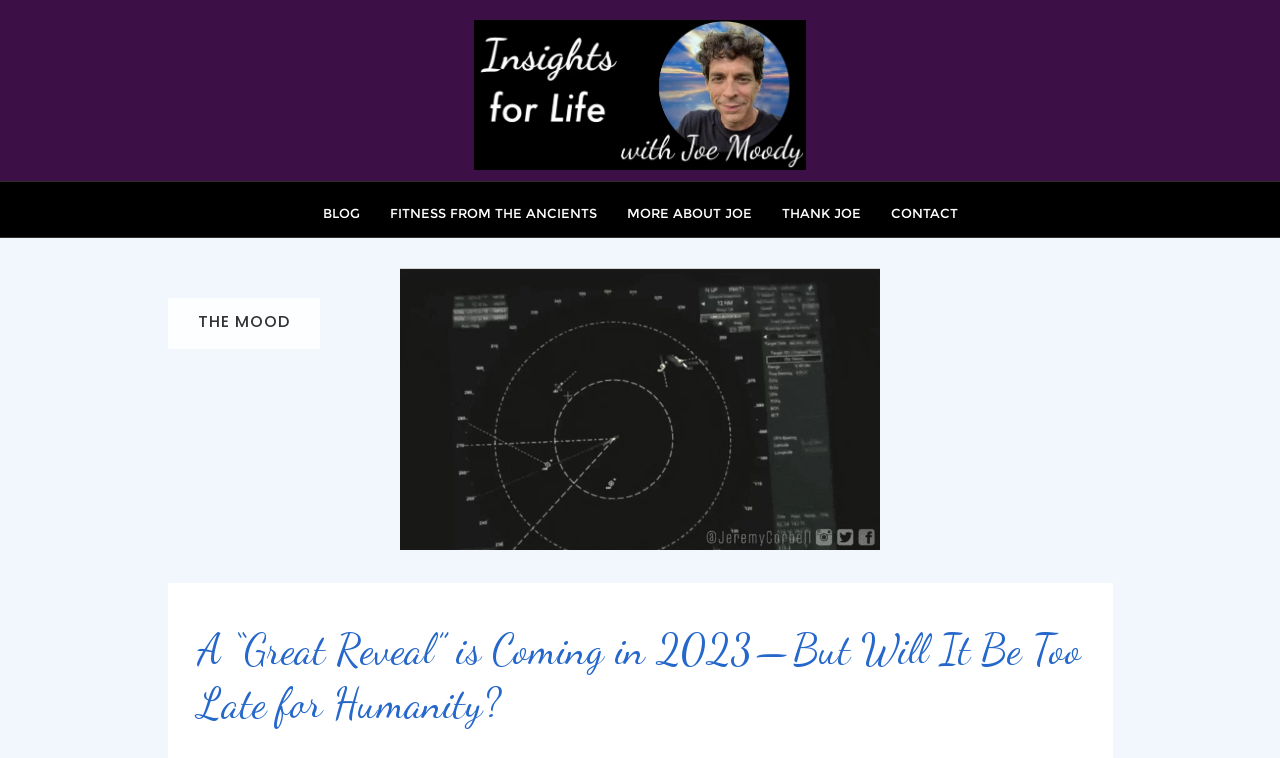Give a detailed account of the webpage, highlighting key information.

The webpage appears to be a blog or article page, with a prominent logo at the top center, taking up about a quarter of the screen width. The logo is accompanied by a set of navigation links, including "BLOG", "FITNESS FROM THE ANCIENTS", "MORE ABOUT JOE", "THANK JOE", and "CONTACT", which are aligned horizontally and situated below the logo.

Below the navigation links, there is a small text element "THE MOOD" positioned near the top left corner of the page. The main content of the page is an image with a caption "A “Great Reveal” is Coming in 2023 — But Will It Be Too Late for Humanity?", which takes up a significant portion of the page, spanning from the top center to the bottom right. The image is accompanied by a heading with the same text, situated at the bottom of the page.

The overall layout of the page is simple, with a clear focus on the main image and its accompanying heading. The navigation links and logo are neatly organized at the top, while the "THE MOOD" text element adds a touch of personality to the page.